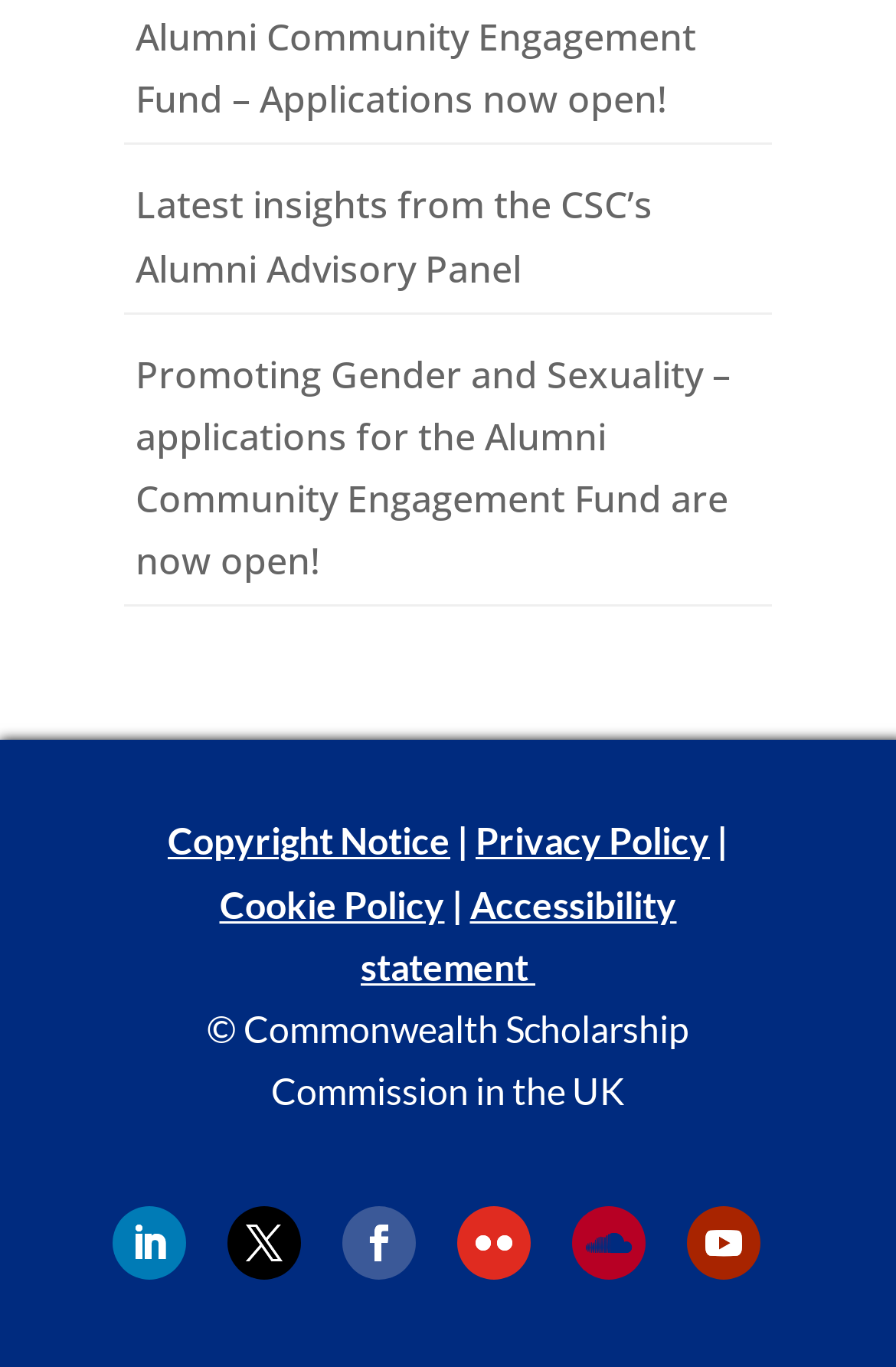Please give a short response to the question using one word or a phrase:
What type of policies are listed at the bottom of the page?

Privacy and Cookies